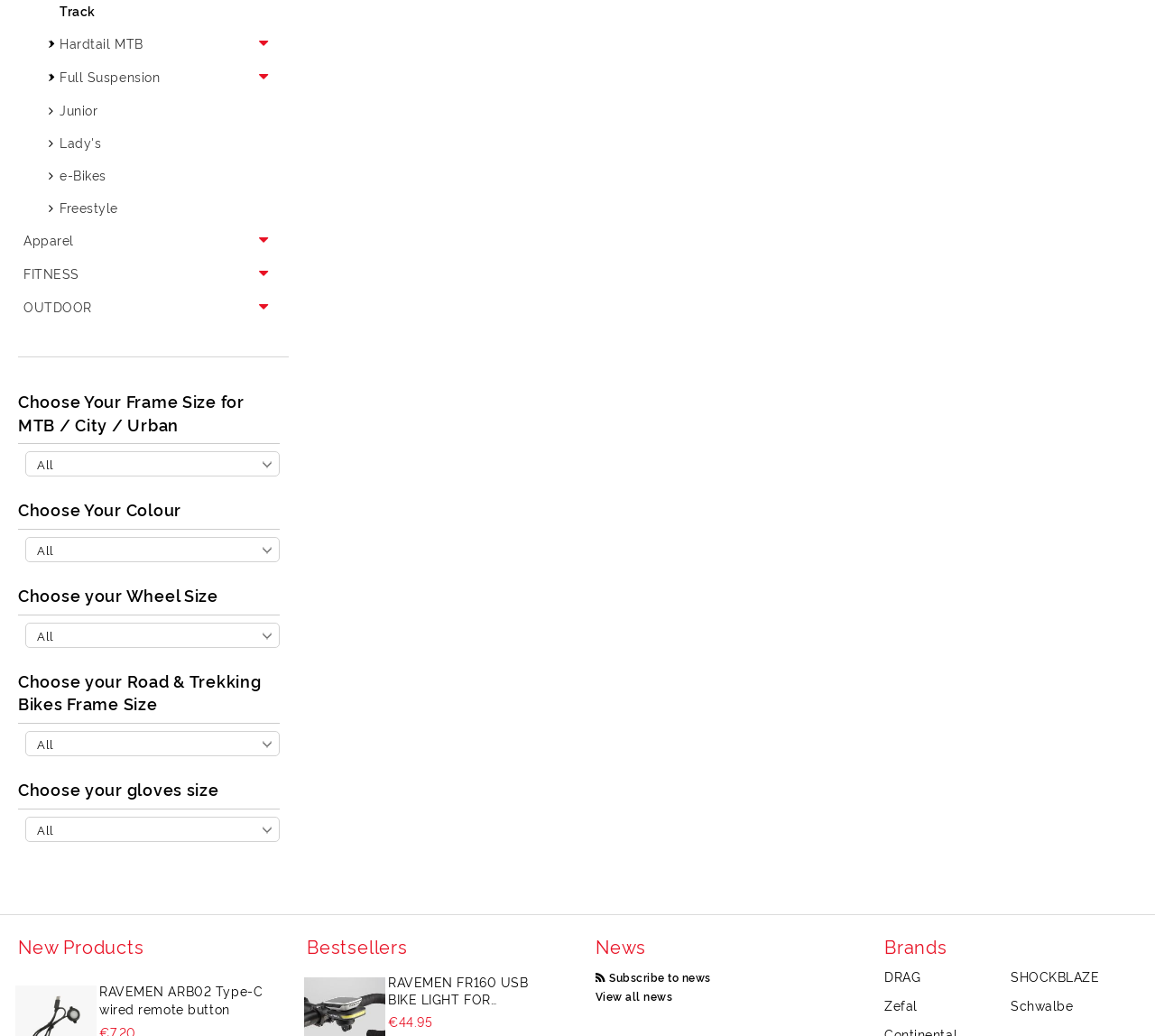Using the format (top-left x, top-left y, bottom-right x, bottom-right y), provide the bounding box coordinates for the described UI element. All values should be floating point numbers between 0 and 1: Trolley and Trailers

[0.047, 0.275, 0.239, 0.306]